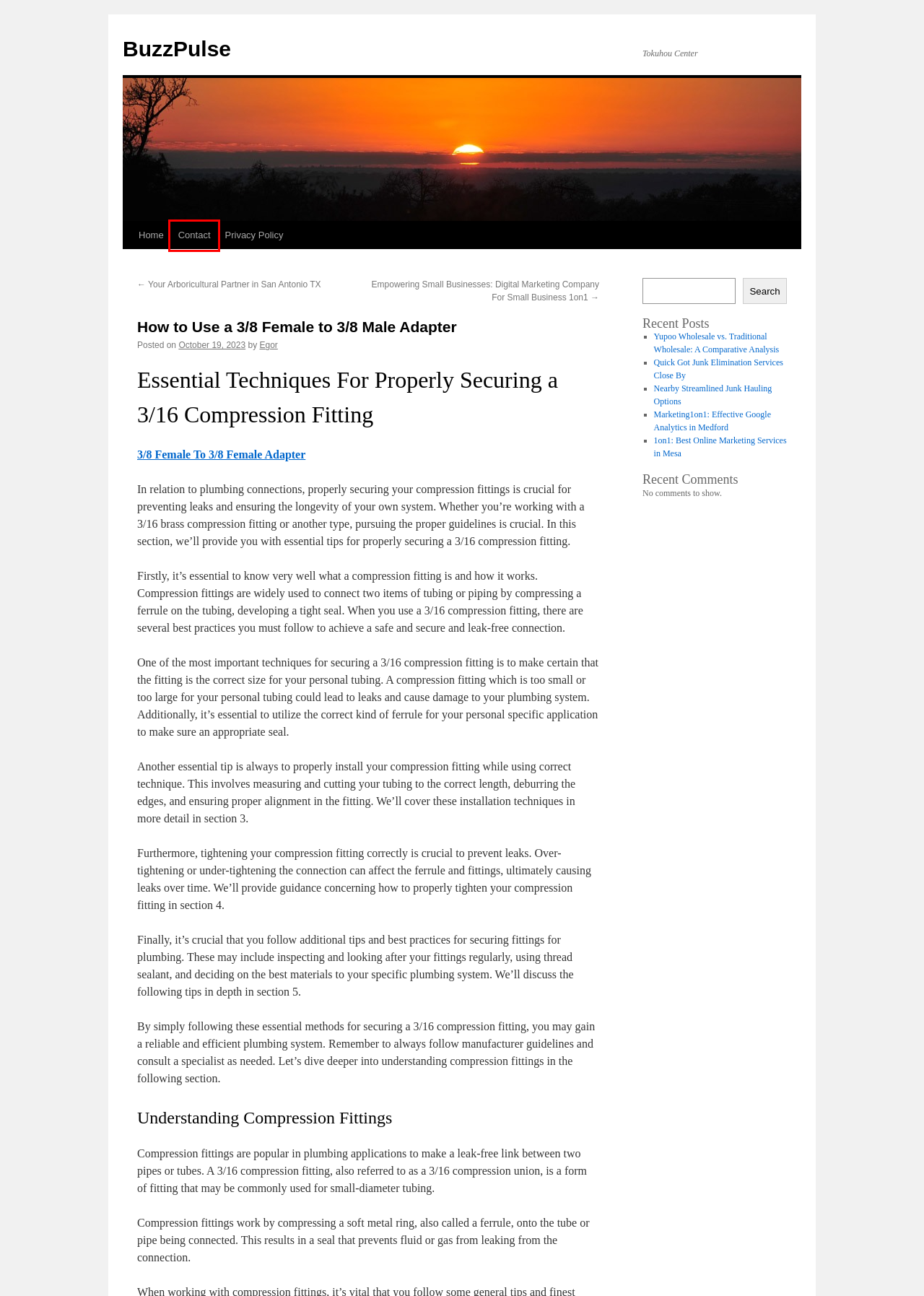Examine the screenshot of a webpage with a red bounding box around a UI element. Your task is to identify the webpage description that best corresponds to the new webpage after clicking the specified element. The given options are:
A. Contact | BuzzPulse
B. Privacy Policy | BuzzPulse
C. 3/8" Female x 3/8" Male x 3/8" Compression Outlet Lead Free Brass Max Adapter
D. BuzzPulse | Tokuhou Center
E. Quick Got Junk Elimination Services Close By | BuzzPulse
F. Yupoo Wholesale vs. Traditional Wholesale: A Comparative Analysis | BuzzPulse
G. Empowering Small Businesses: Digital Marketing Company For Small Business 1on1 | BuzzPulse
H. Marketing1on1: Effective Google Analytics in Medford | BuzzPulse

A